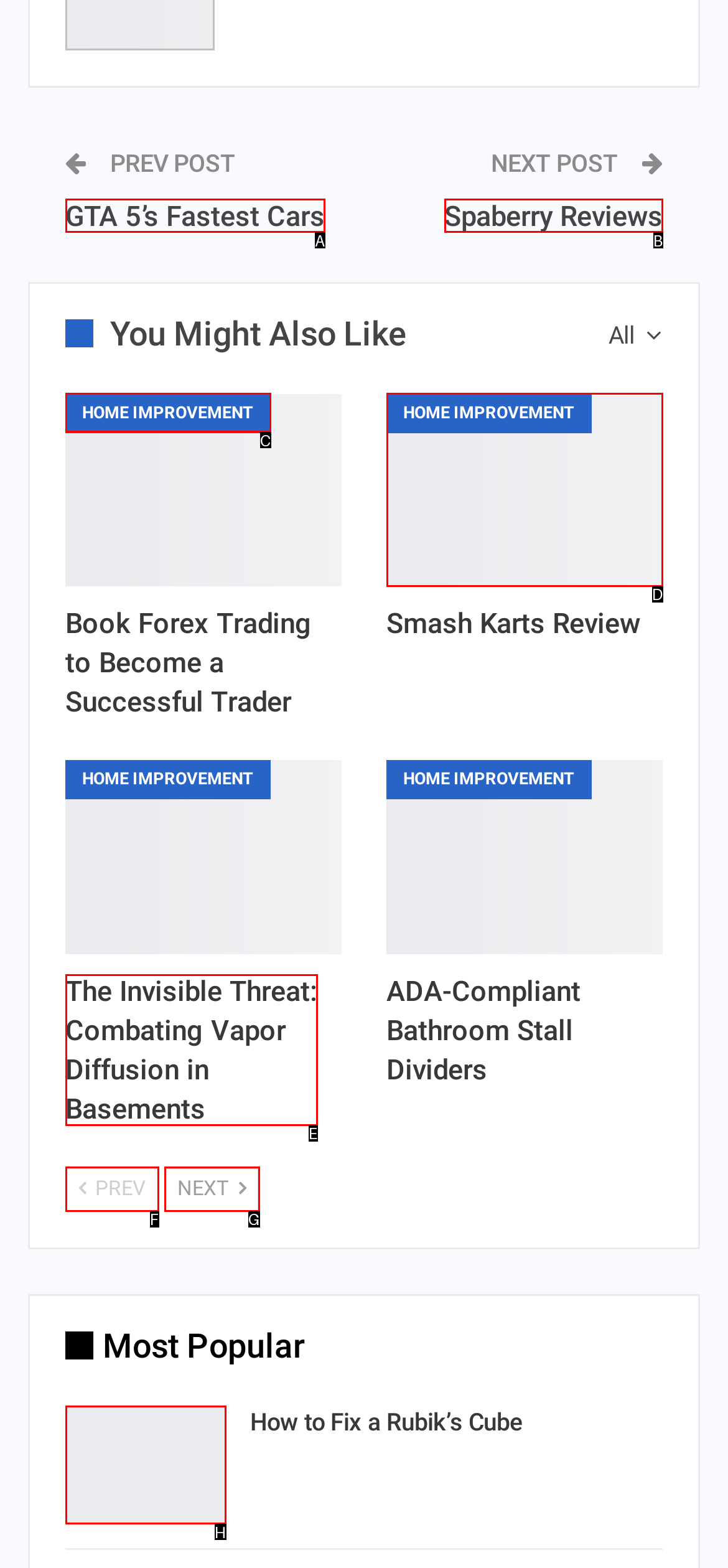Pick the option that best fits the description: Spaberry Reviews. Reply with the letter of the matching option directly.

B